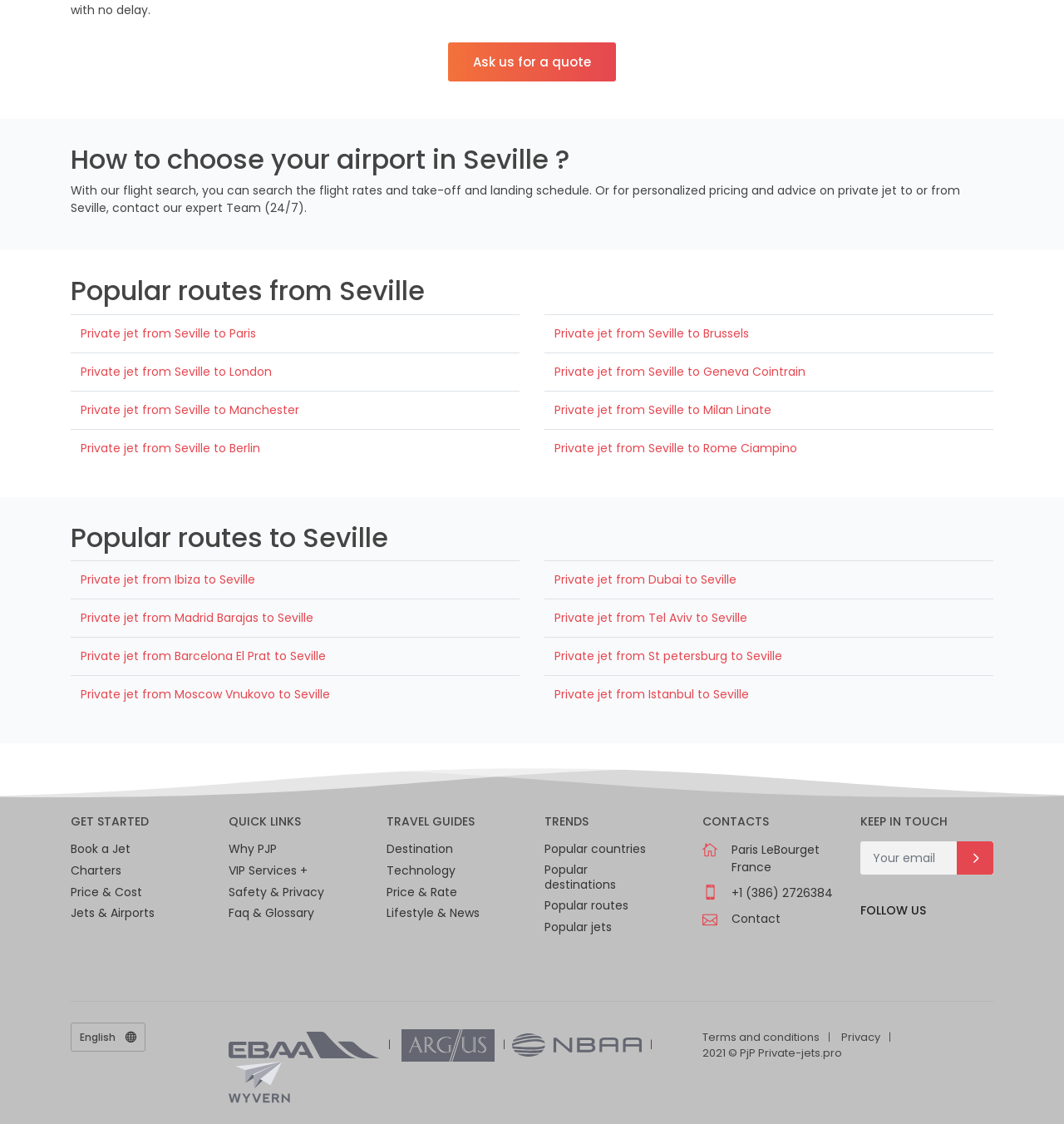How many popular routes from Seville are listed?
Answer the question with a detailed explanation, including all necessary information.

The webpage lists 5 popular routes from Seville, including private jets to Paris, London, Manchester, Berlin, and Brussels. These routes are displayed in a table format with links to each route.